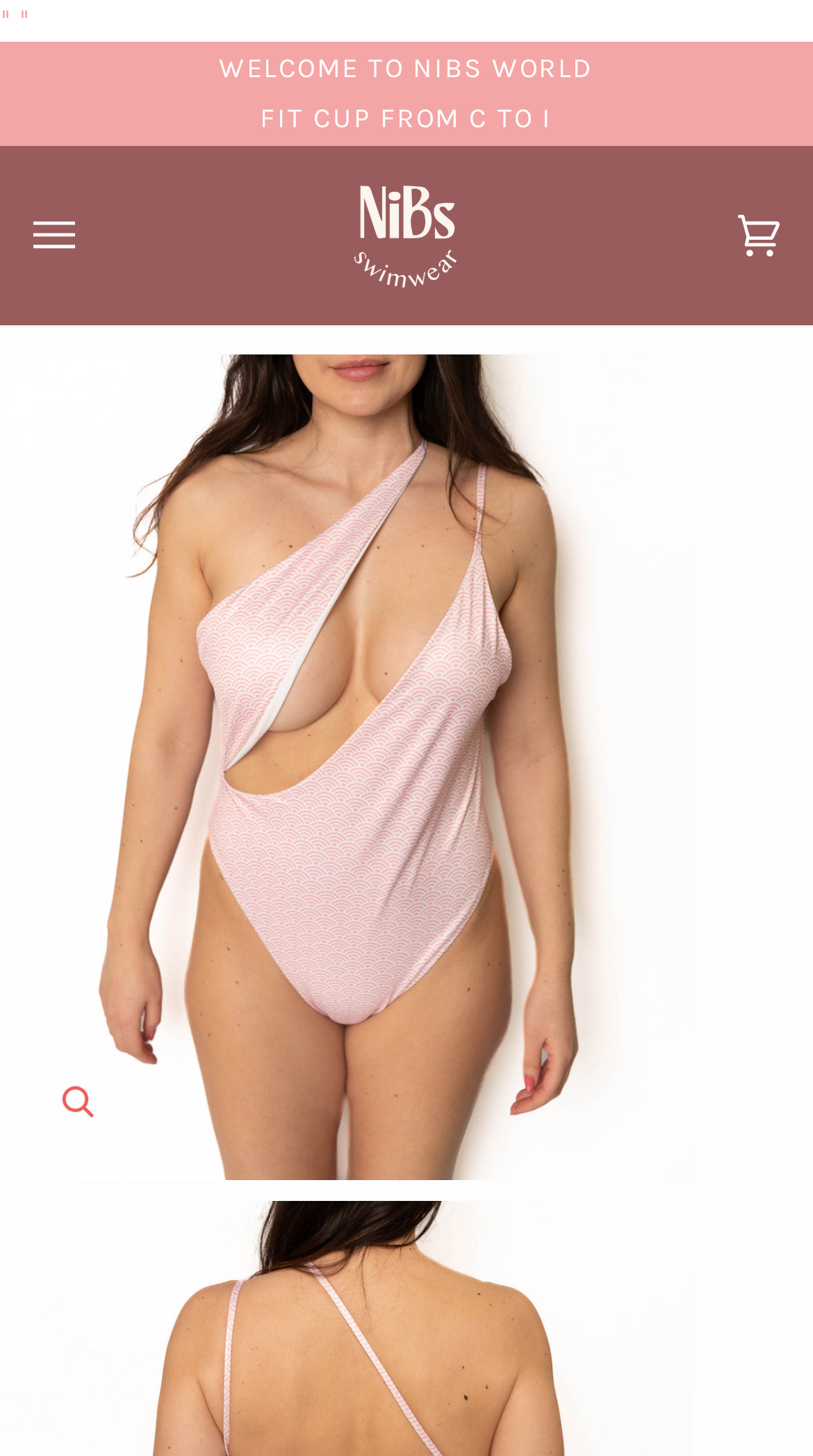What is the brand name of the swimsuit?
Please provide an in-depth and detailed response to the question.

I inferred this answer by looking at the link element with the text 'NIBS SWIMWEAR' and the image with the same text, which suggests that NIBS SWIMWEAR is the brand name of the swimsuit.